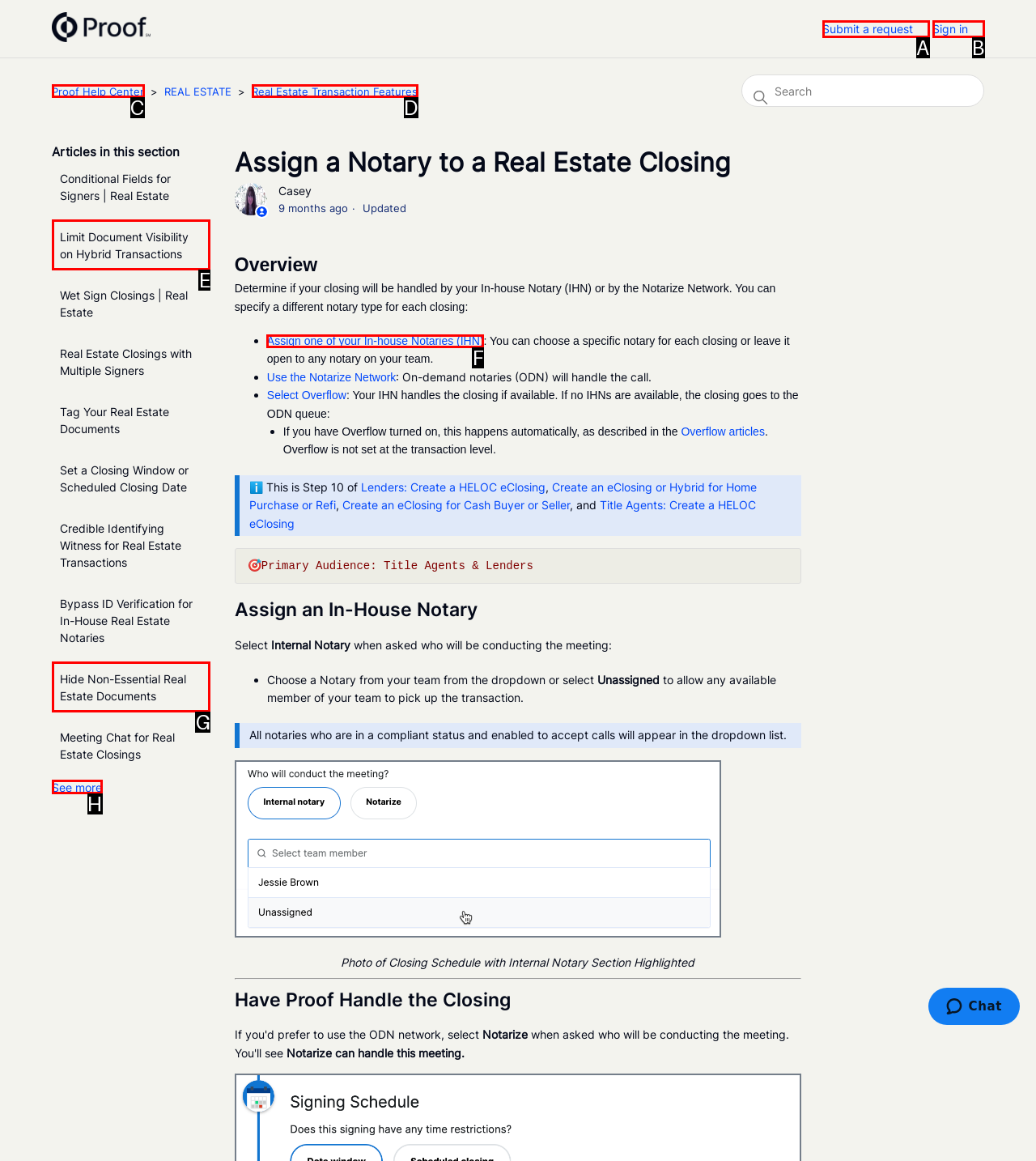Select the HTML element that fits the following description: Real Estate Transaction Features
Provide the letter of the matching option.

D